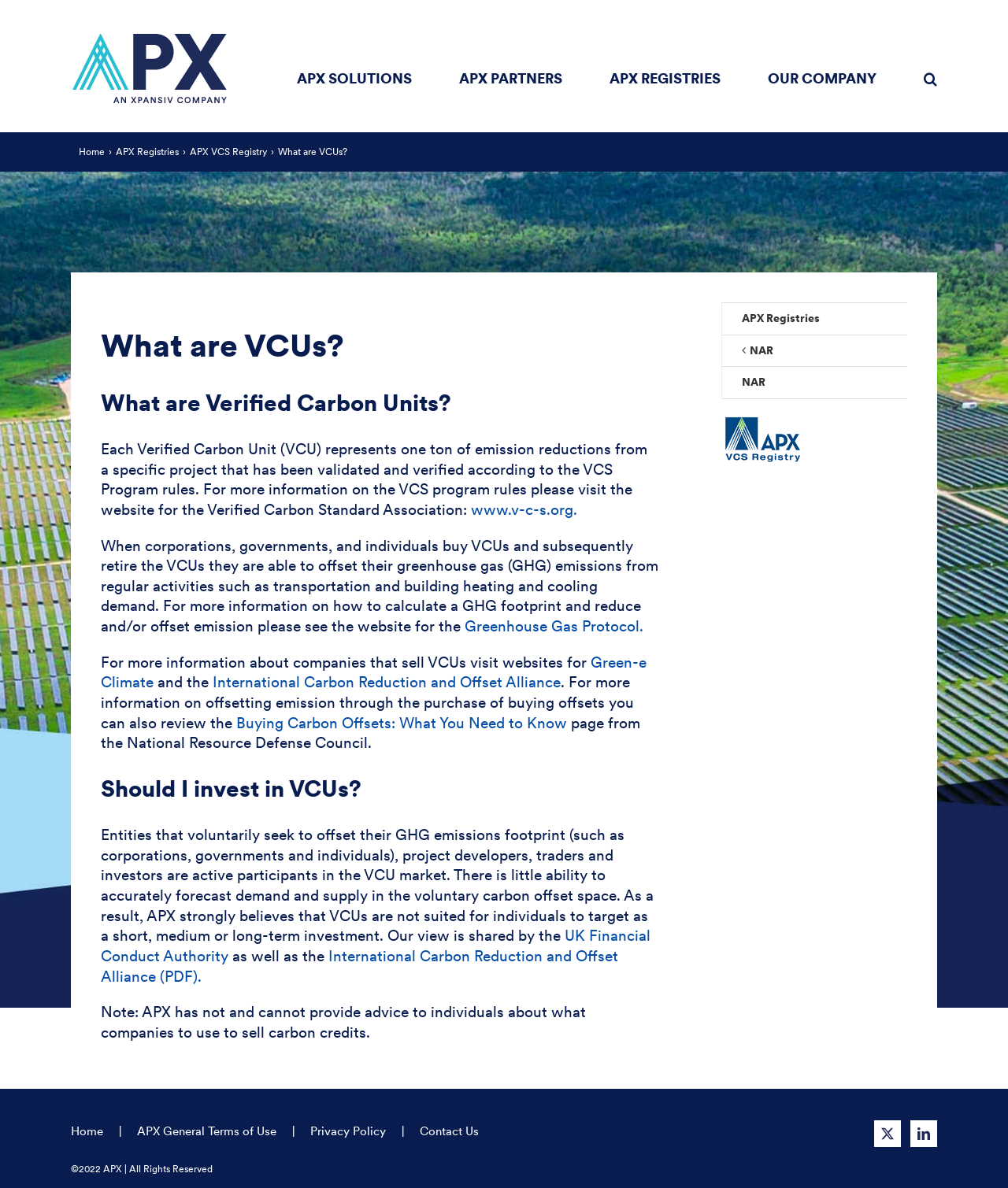Please identify the bounding box coordinates of the area that needs to be clicked to fulfill the following instruction: "Click on Facebook."

None